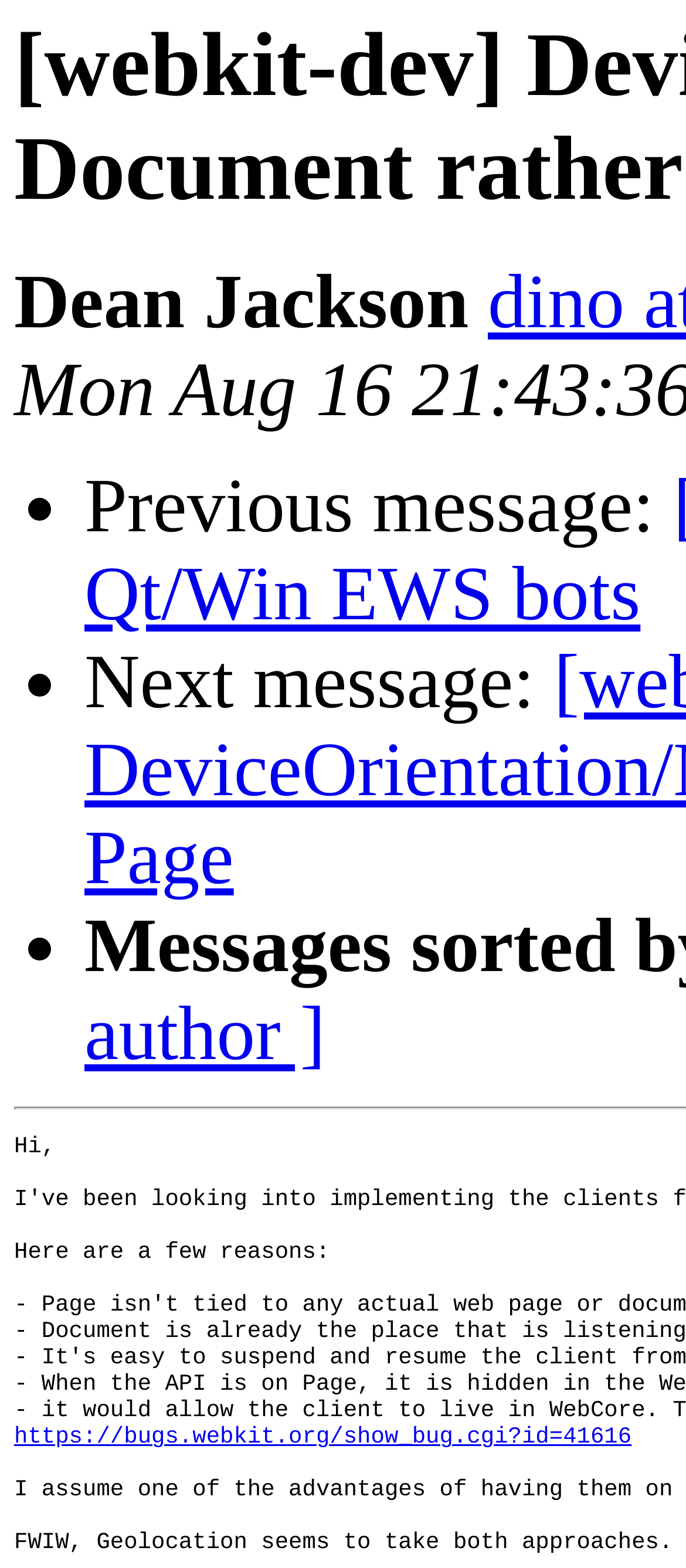What is the text of the second navigation option?
Using the visual information, answer the question in a single word or phrase.

Next message: